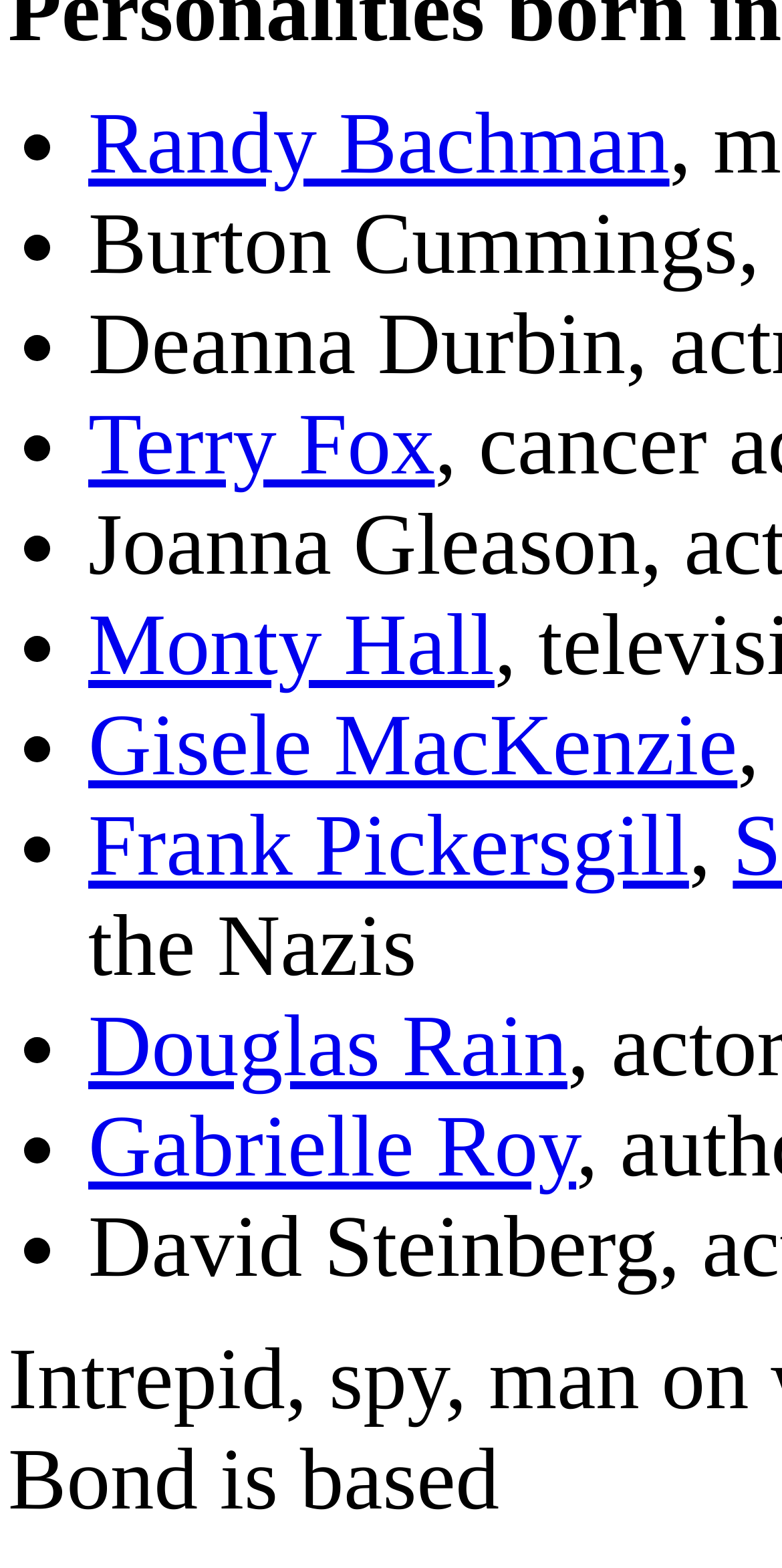Please respond to the question with a concise word or phrase:
What is the last person listed?

Gabrielle Roy